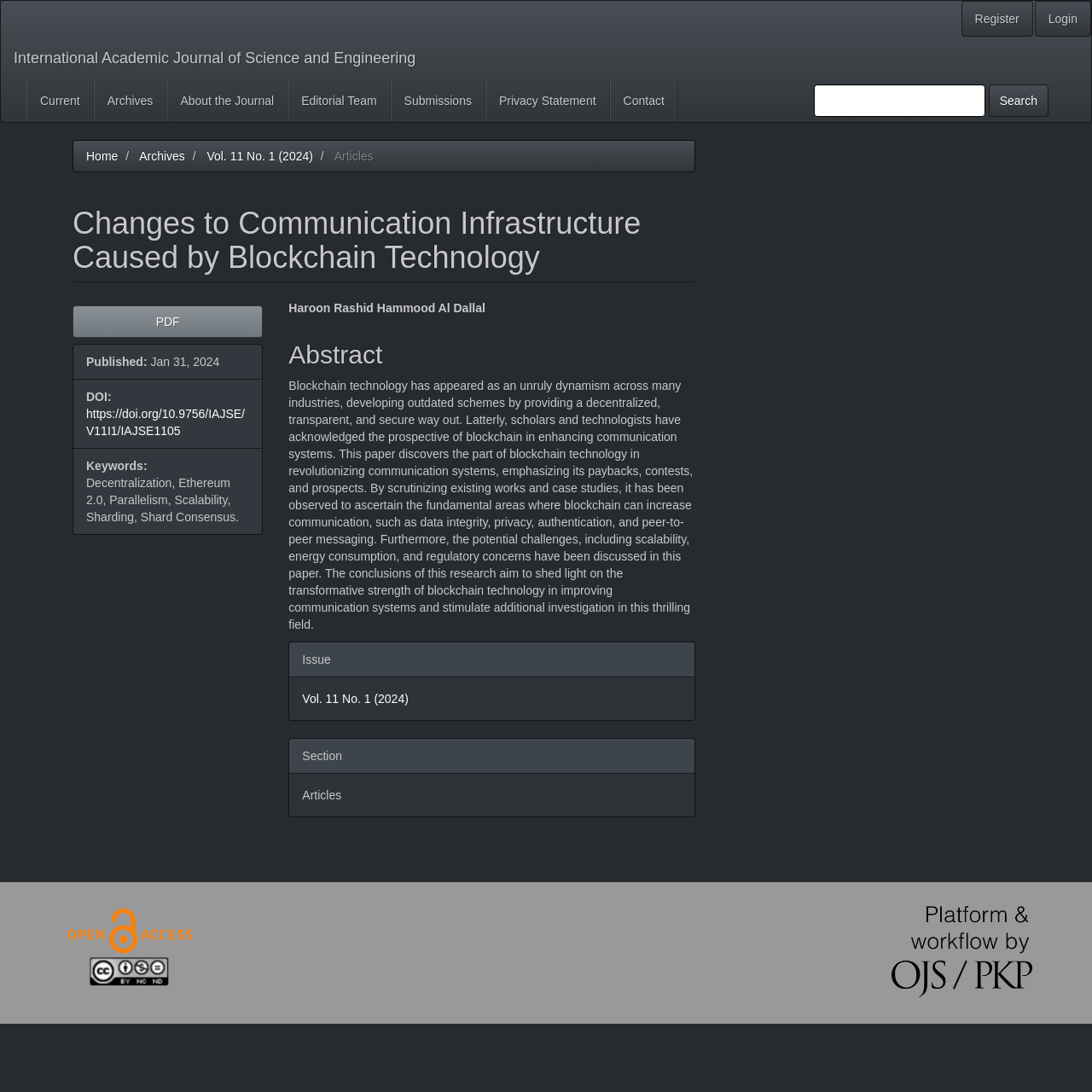Please respond to the question using a single word or phrase:
What is the section of the article?

Articles